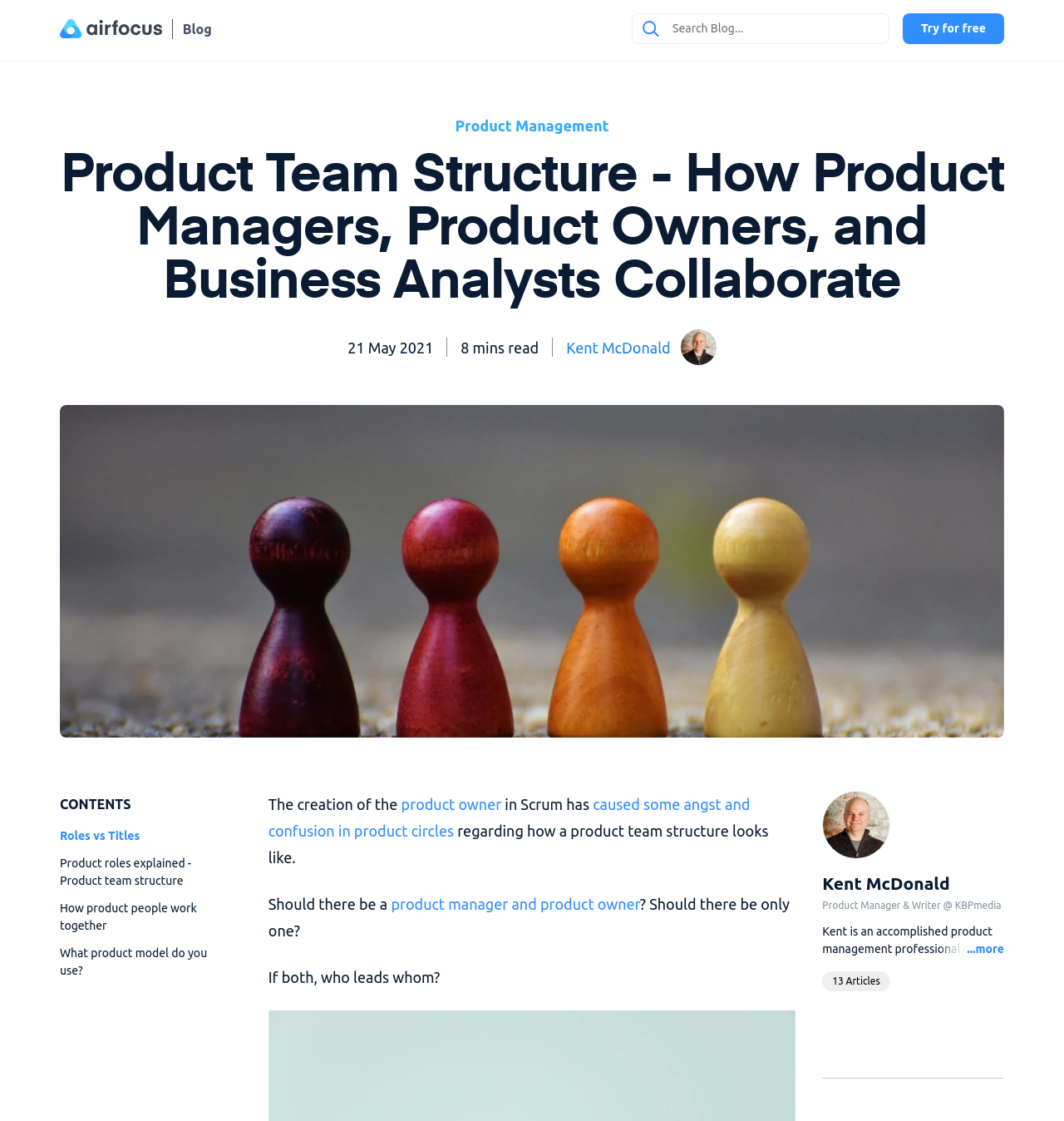What is the date of the blog post?
Utilize the information in the image to give a detailed answer to the question.

I determined the date of the blog post by looking at the StaticText element with the text '21 May 2021' which is located near the top of the webpage.